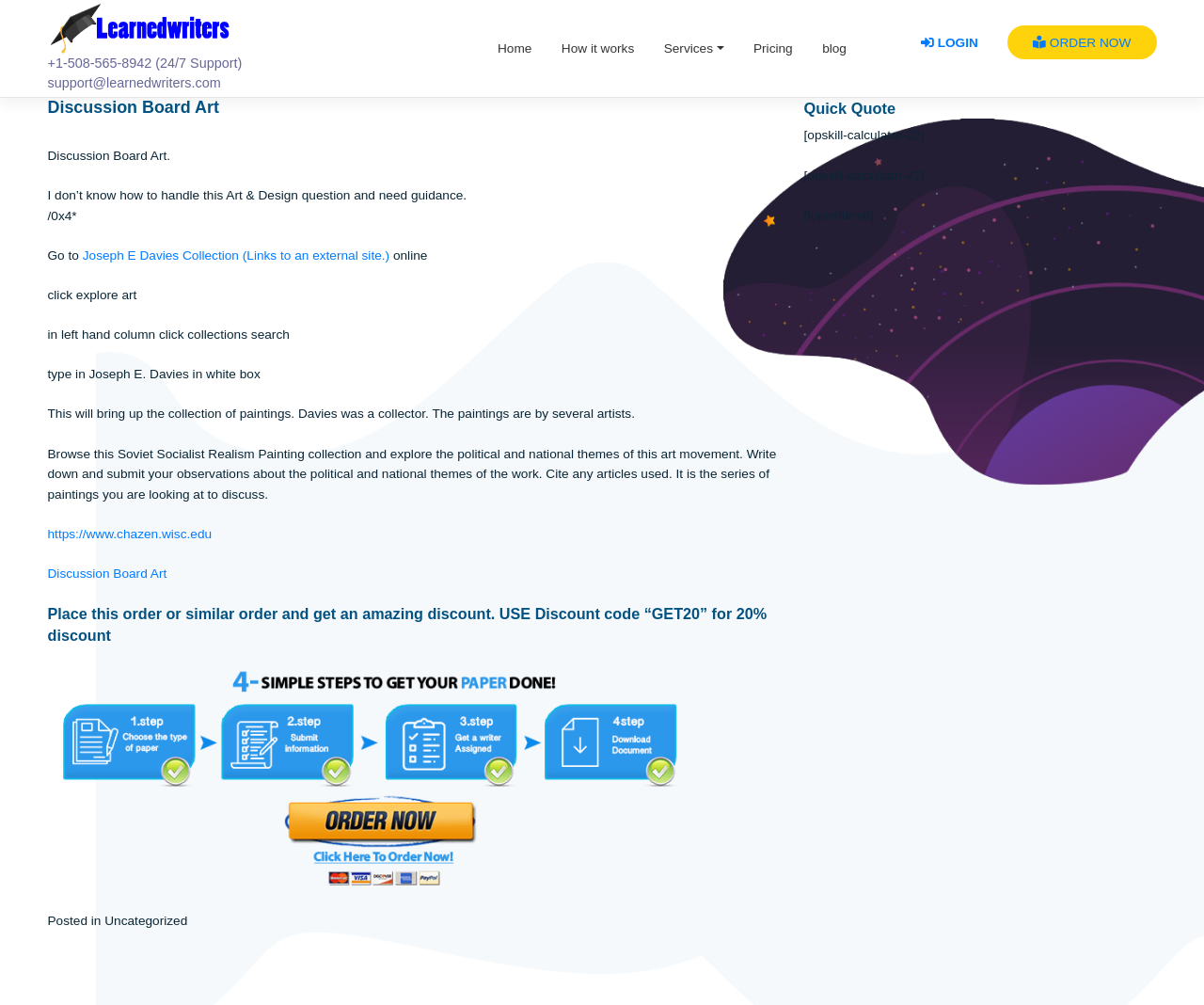For the given element description parent_node: +1-508-565-8942 (24/7 Support), determine the bounding box coordinates of the UI element. The coordinates should follow the format (top-left x, top-left y, bottom-right x, bottom-right y) and be within the range of 0 to 1.

[0.044, 0.021, 0.216, 0.039]